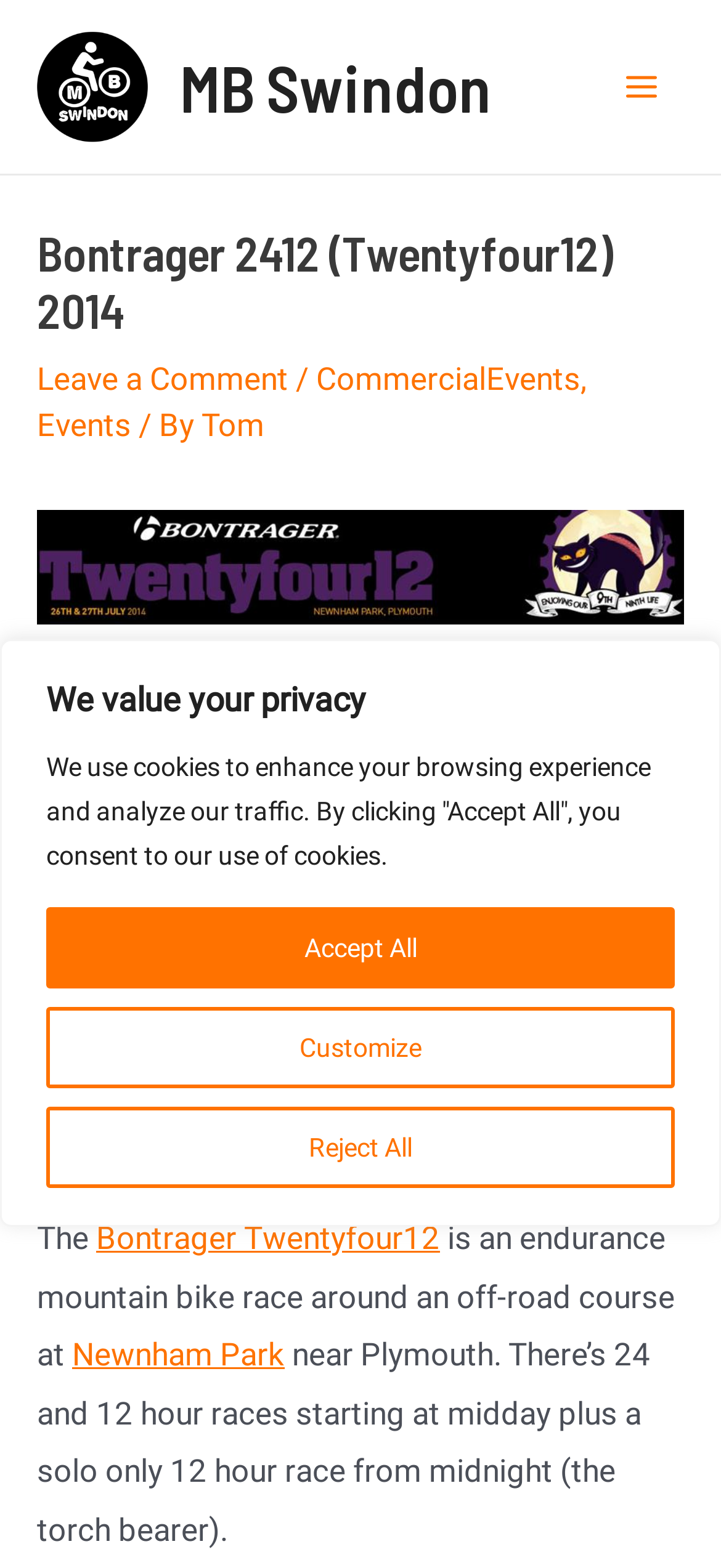Identify the bounding box of the UI component described as: "Accept All".

[0.064, 0.579, 0.936, 0.63]